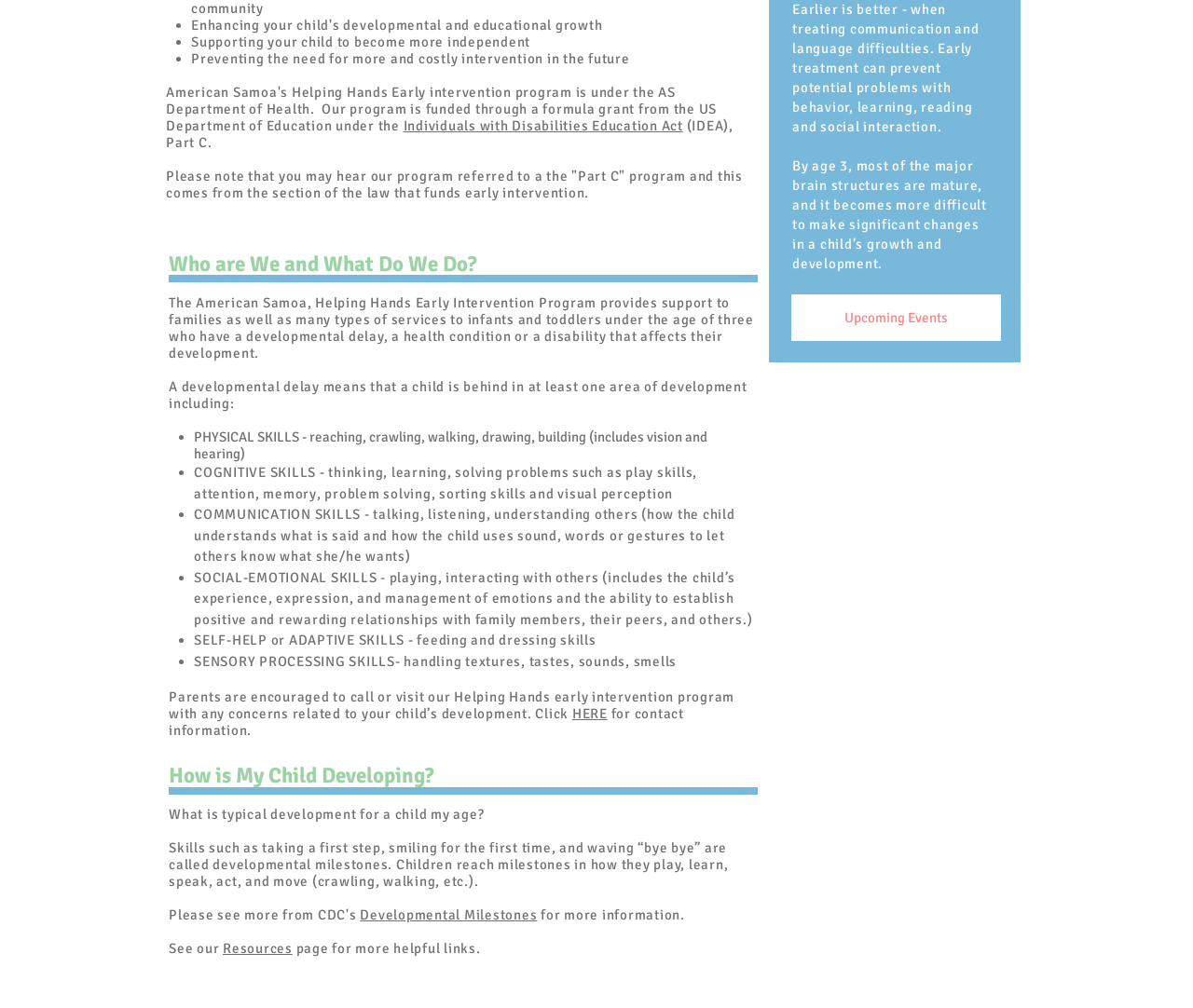Identify the bounding box for the given UI element using the description provided. Coordinates should be in the format (top-left x, top-left y, bottom-right x, bottom-right y) and must be between 0 and 1. Here is the description: Resources

[0.187, 0.933, 0.245, 0.949]